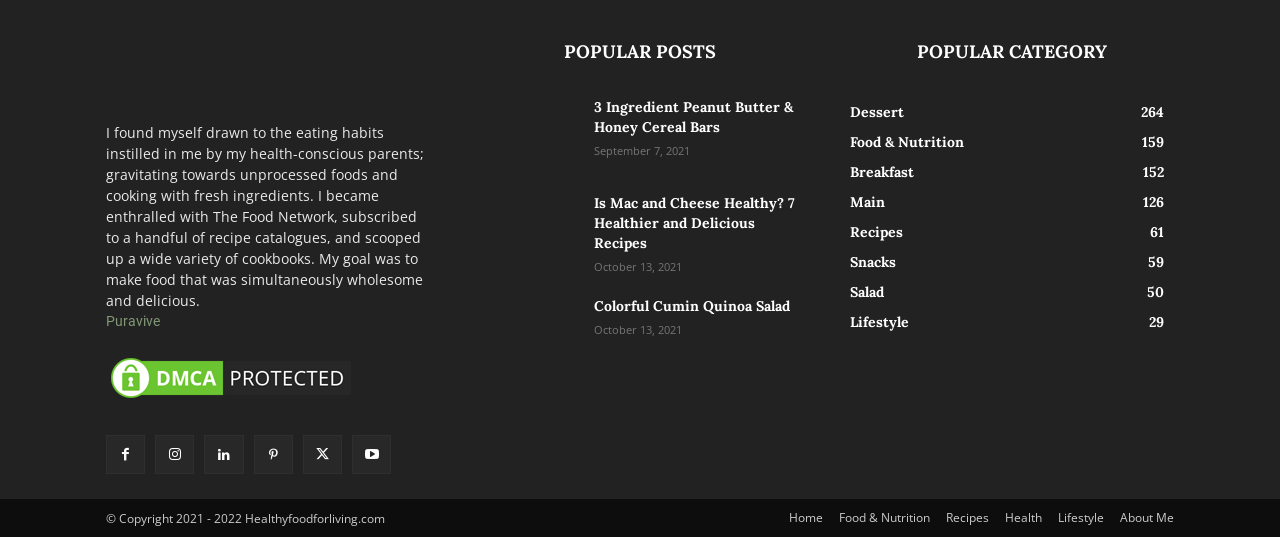What is the name of the website?
Could you give a comprehensive explanation in response to this question?

The name of the website can be found in the logo at the top left corner of the webpage, which is an image with the text 'healthyfoodforliving'.